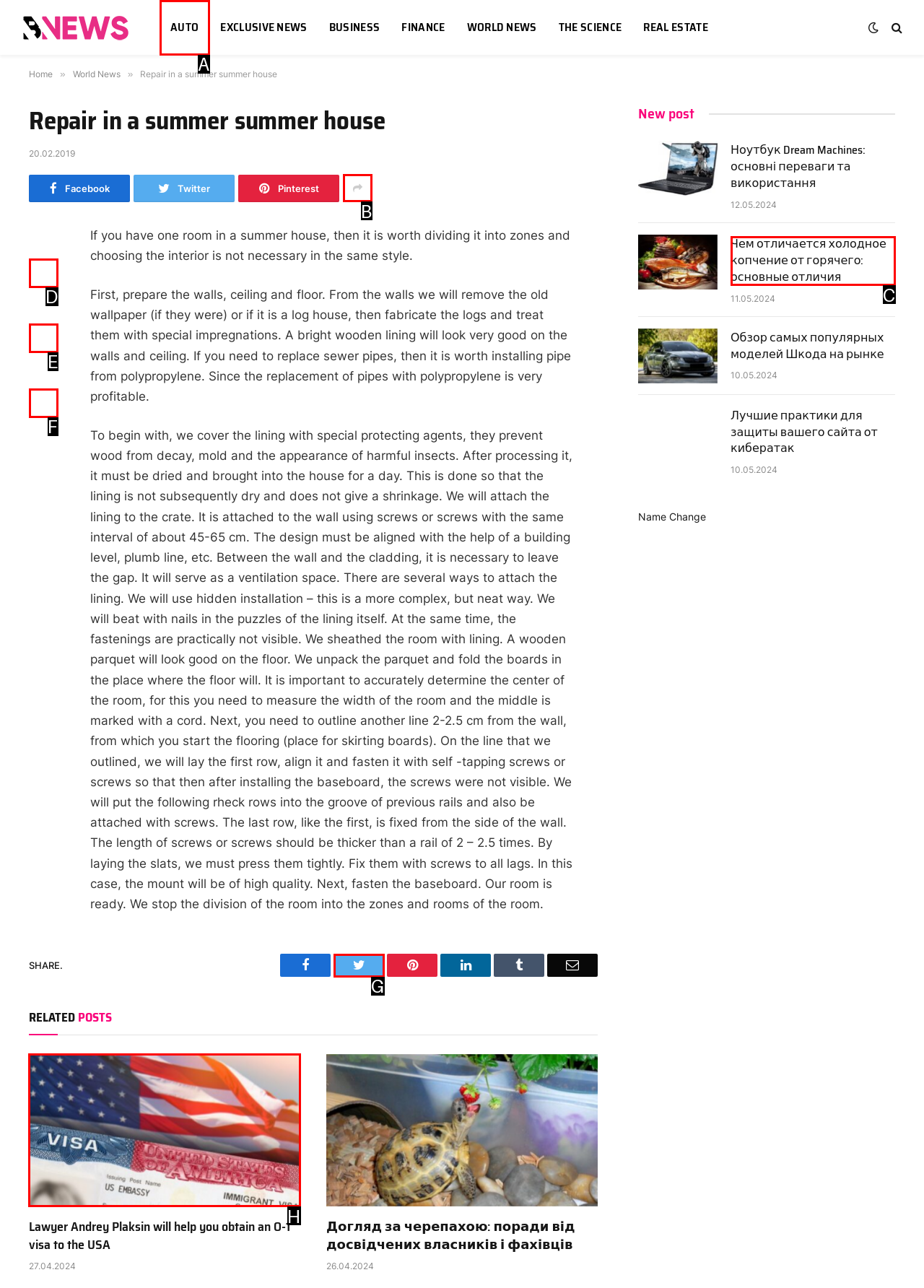Please identify the correct UI element to click for the task: Read the 'Lawyer Andrey Plaksin will help you obtain an O-1 visa to the USA' article Respond with the letter of the appropriate option.

H